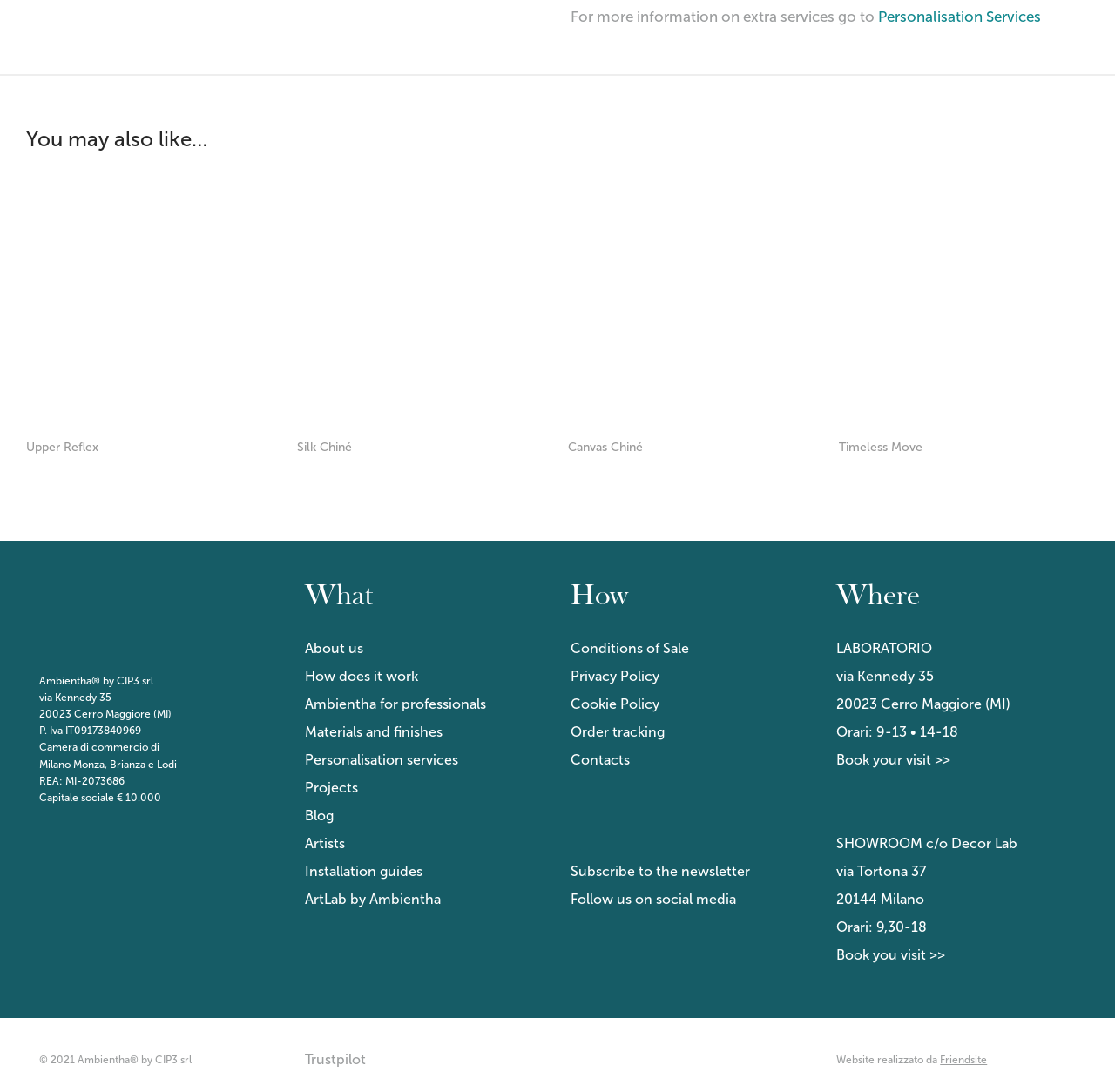For the following element description, predict the bounding box coordinates in the format (top-left x, top-left y, bottom-right x, bottom-right y). All values should be floating point numbers between 0 and 1. Description: Sustainability-White-Paper-Vi3

None